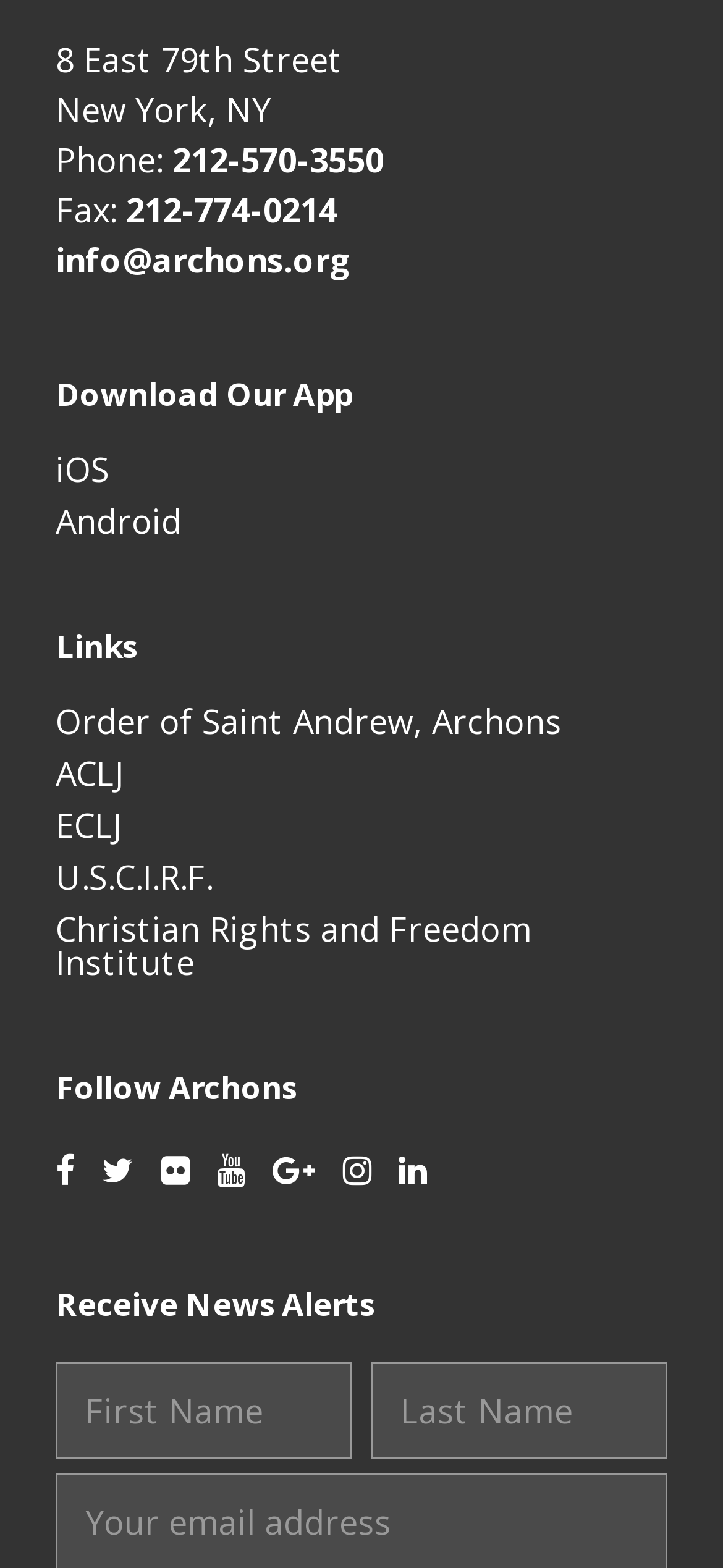Please specify the bounding box coordinates of the clickable section necessary to execute the following command: "Visit the Order of Saint Andrew, Archons website".

[0.077, 0.446, 0.777, 0.474]